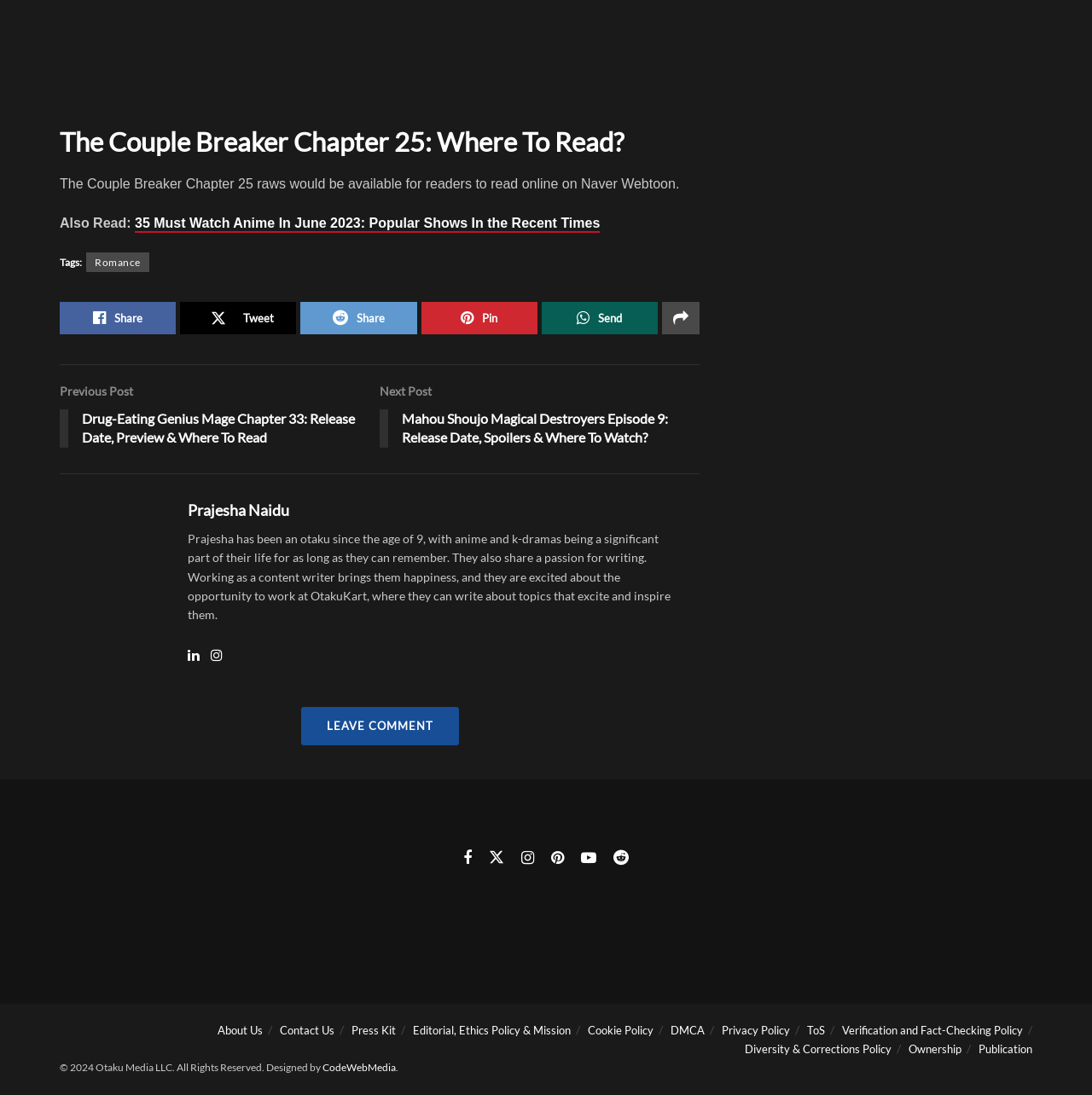What is the title of the previous post?
Please answer using one word or phrase, based on the screenshot.

Drug-Eating Genius Mage Chapter 33